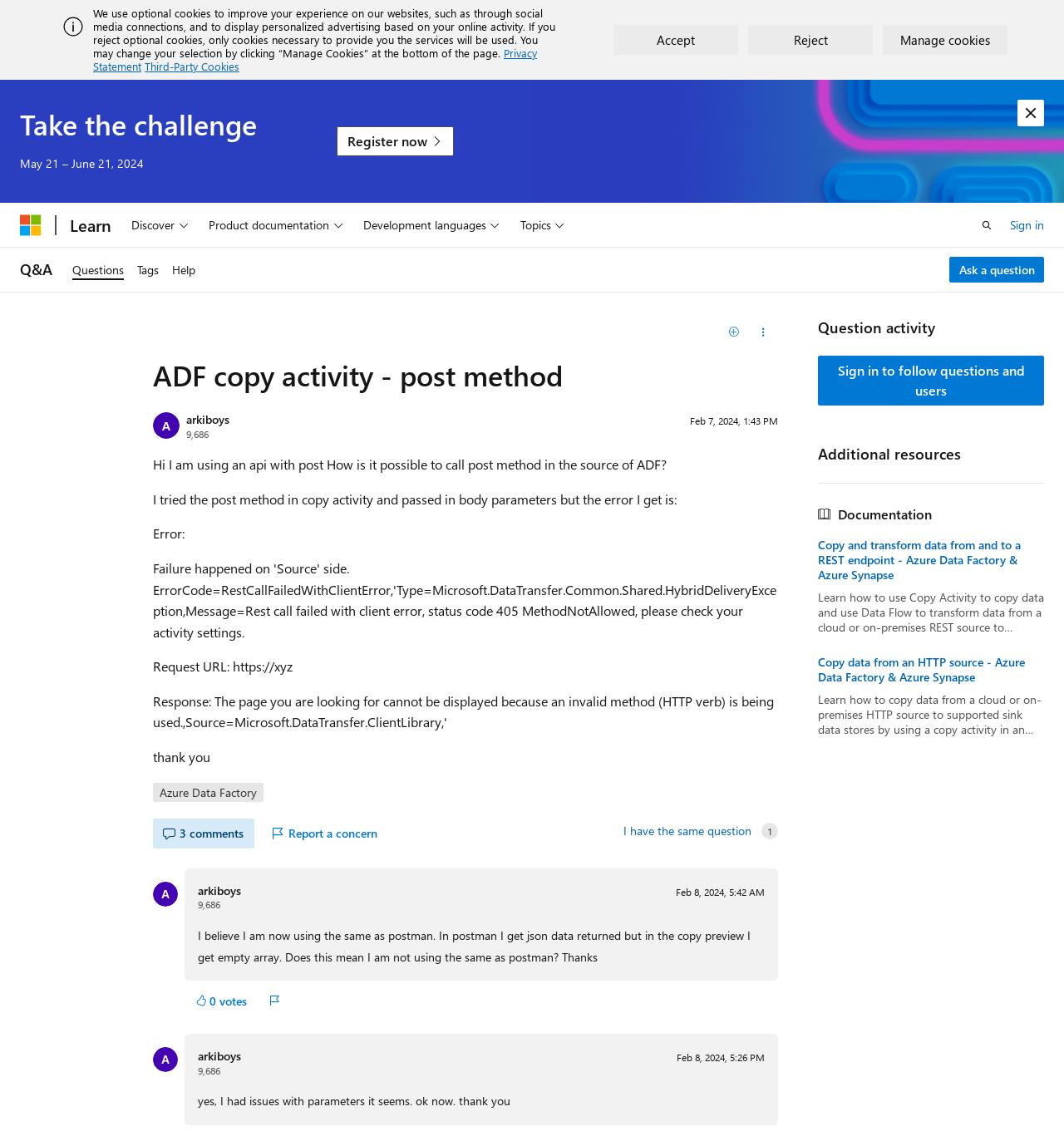Locate the bounding box coordinates of the area where you should click to accomplish the instruction: "Open search".

[0.912, 0.185, 0.943, 0.211]